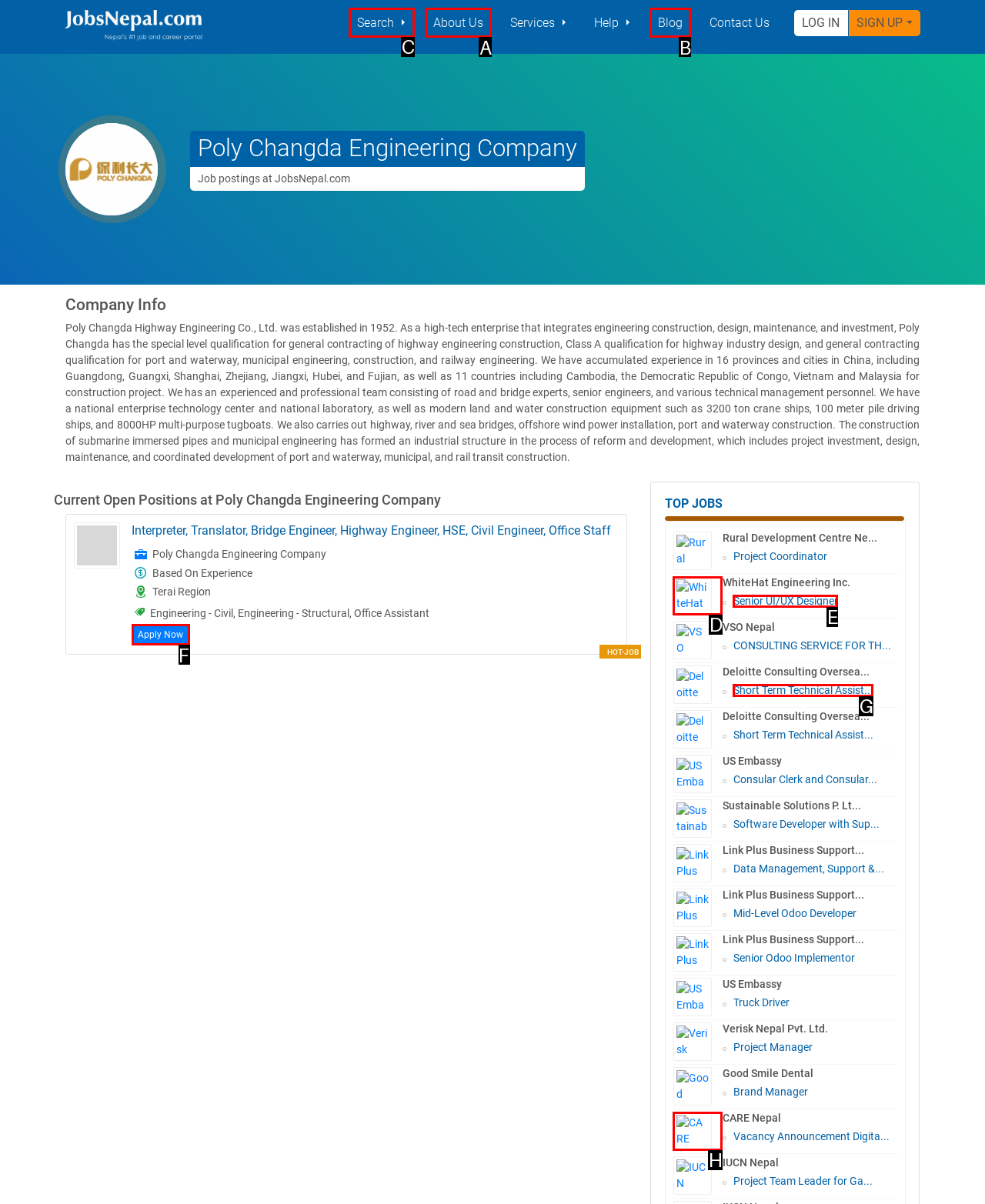Which UI element's letter should be clicked to achieve the task: Search for jobs
Provide the letter of the correct choice directly.

C